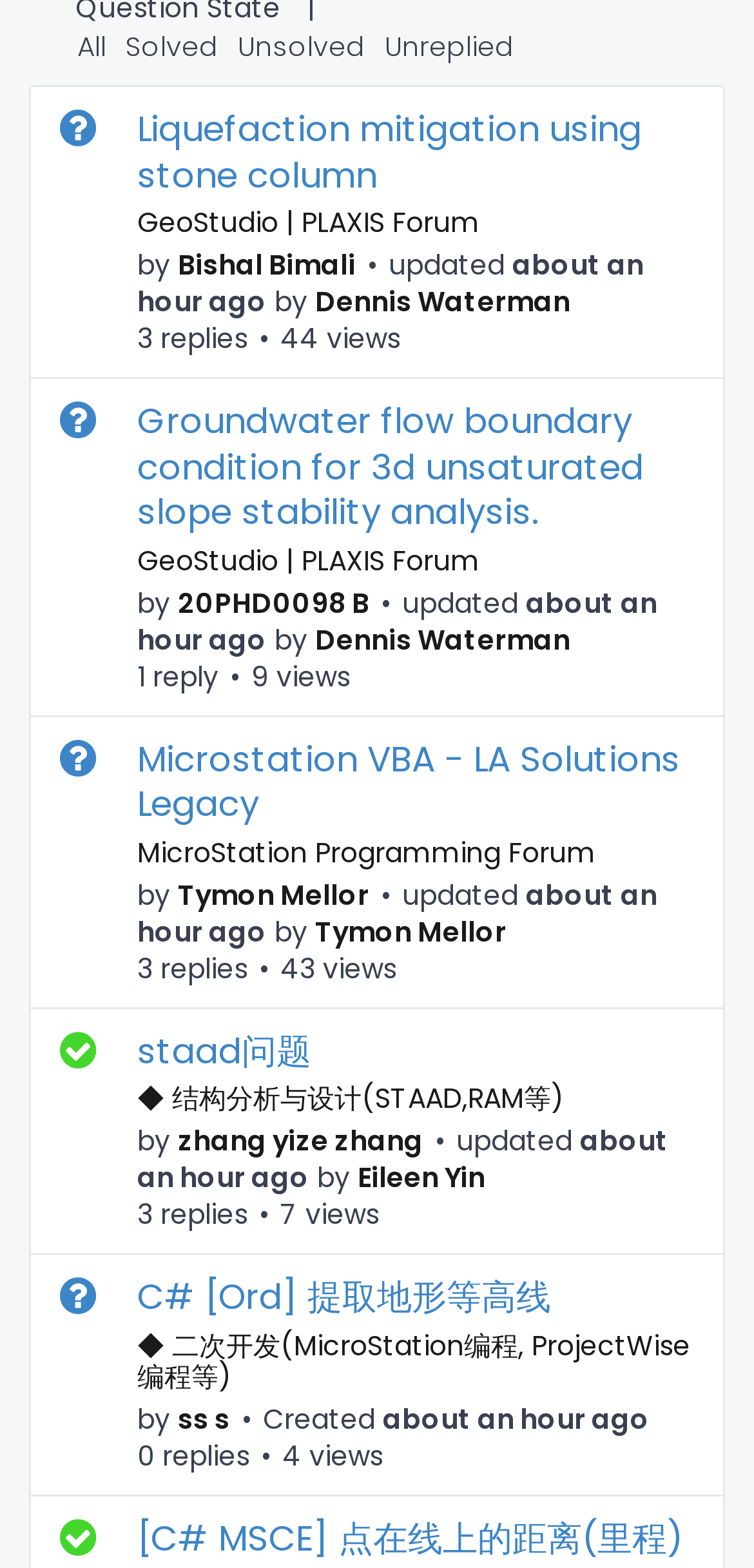How many views does the fourth post have?
Based on the visual content, answer with a single word or a brief phrase.

7 views